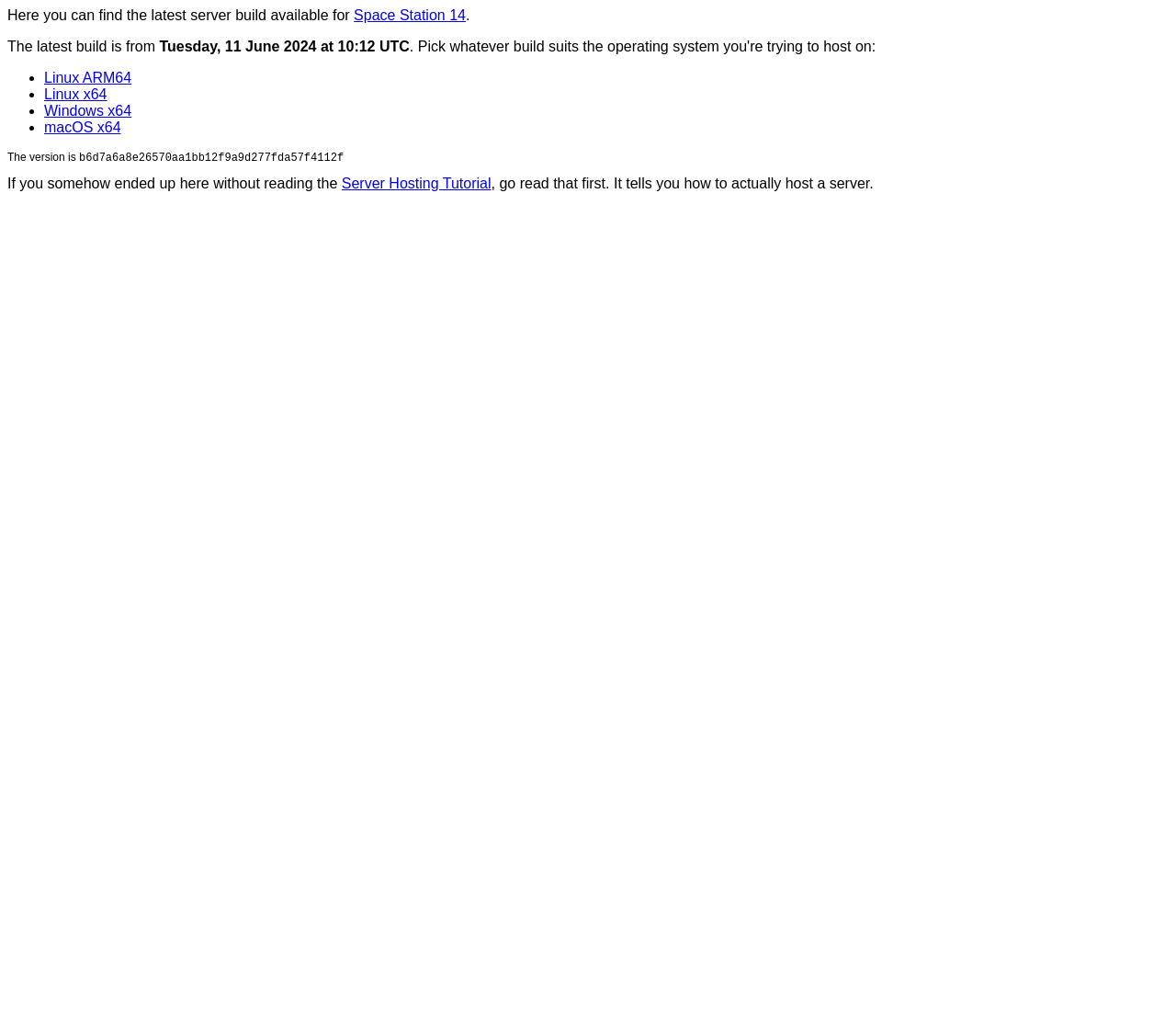What is the latest build date? Observe the screenshot and provide a one-word or short phrase answer.

Tuesday, 11 June 2024